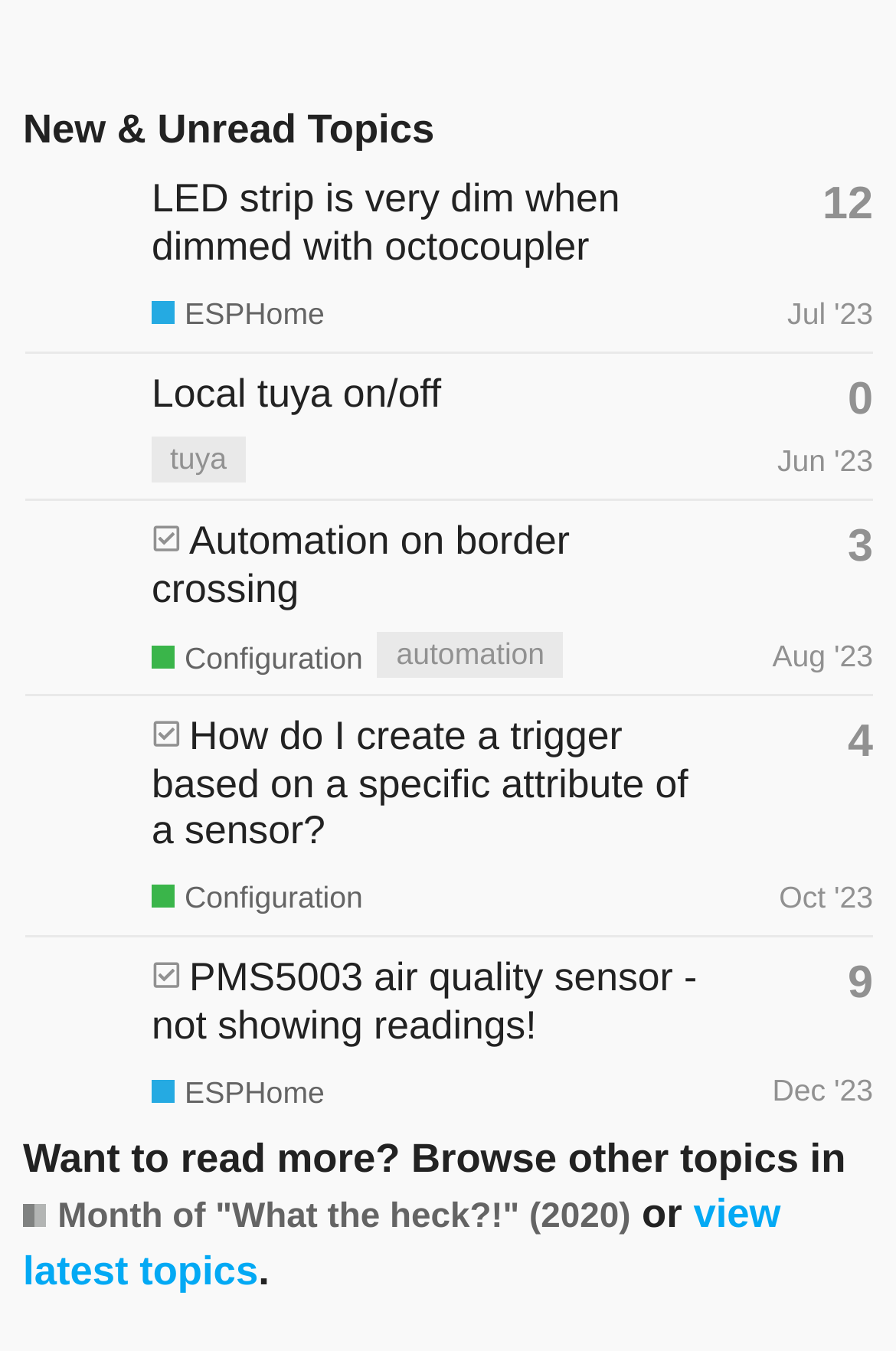Kindly determine the bounding box coordinates of the area that needs to be clicked to fulfill this instruction: "Browse topics in Month of 'What the heck?!' (2020)".

[0.026, 0.883, 0.704, 0.919]